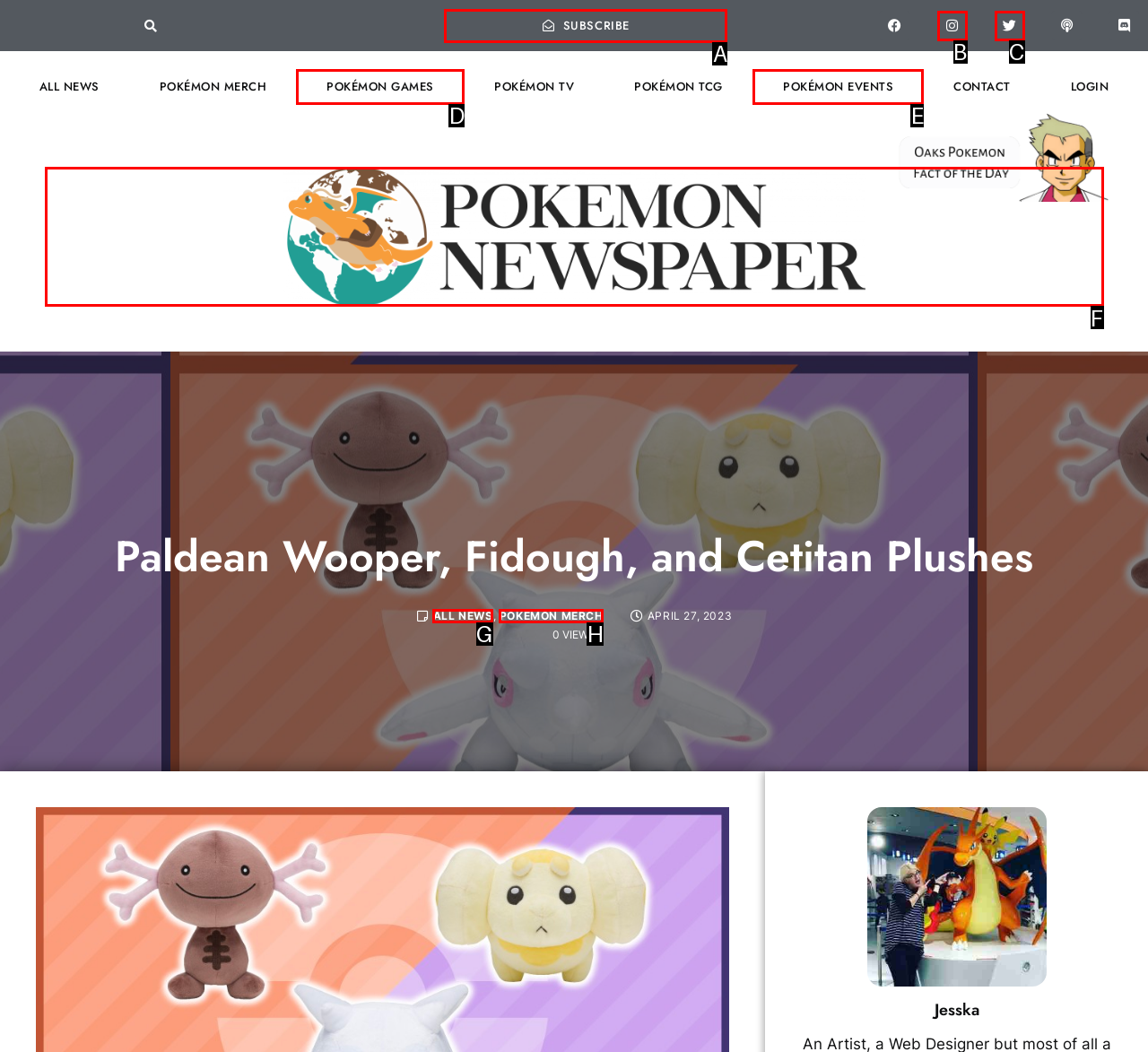Tell me which one HTML element I should click to complete the following task: Check the latest news Answer with the option's letter from the given choices directly.

G